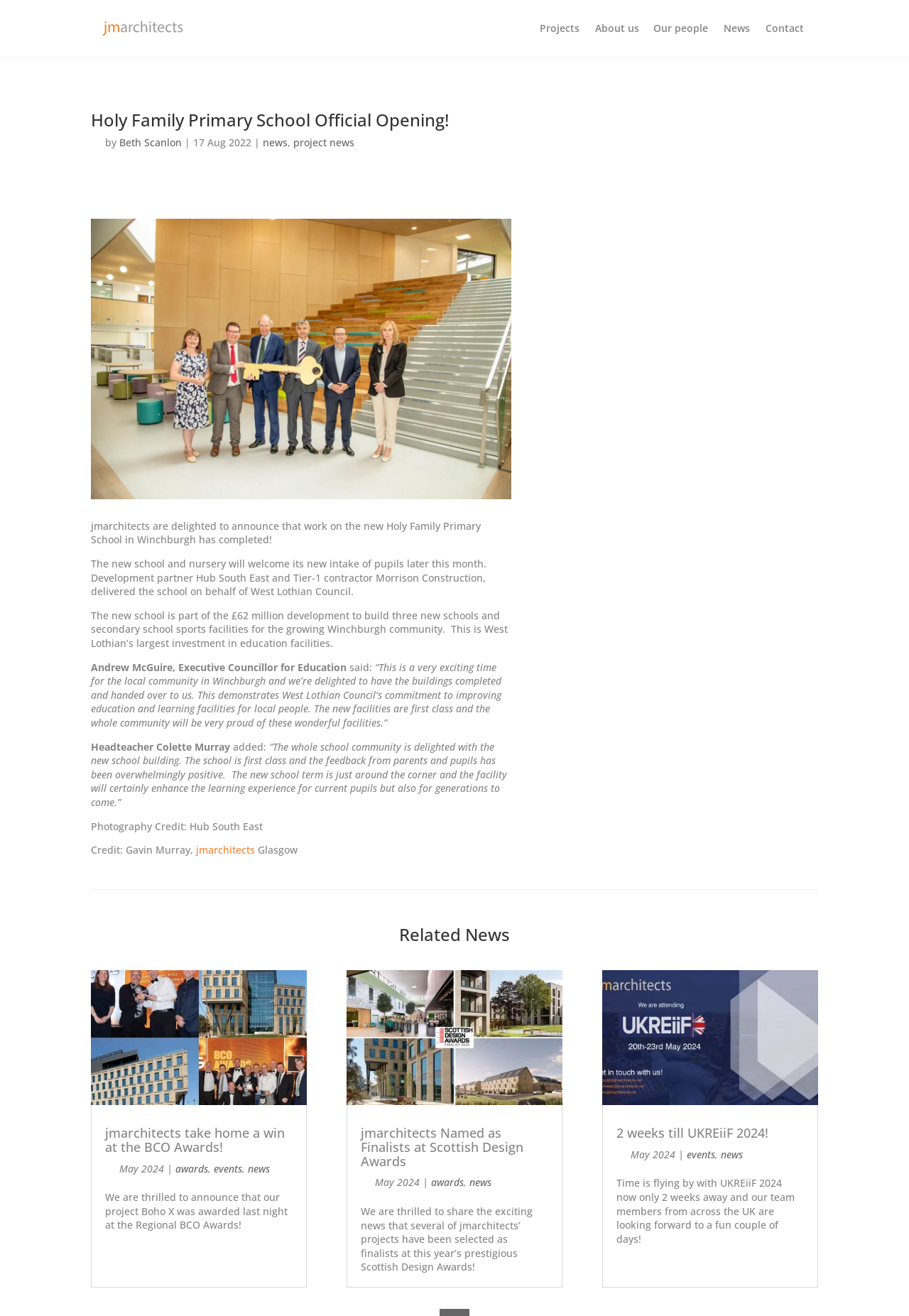Provide an in-depth description of the elements and layout of the webpage.

This webpage is about JM Architects, a company that has completed the new Holy Family Primary School in Winchburgh. At the top of the page, there is a logo of JM Architects, which is an image with a link to the company's homepage. Below the logo, there are five links to different sections of the website: Projects, About us, Our people, News, and Contact.

The main content of the page is an article about the official opening of the Holy Family Primary School. The article is divided into several paragraphs, with headings and subheadings. The text describes the school's features, quotes from the Executive Councillor for Education and the Headteacher, and provides information about the development partner and contractor.

To the right of the article, there is a large image of the school. Below the image, there are three related news articles, each with a heading, a brief summary, and a link to read more. The articles are about JM Architects winning an award, being named as finalists at the Scottish Design Awards, and an upcoming event, UKREiiF 2024.

At the very bottom of the page, there is a heading "Posts navigation" which likely provides links to navigate through the blog posts.